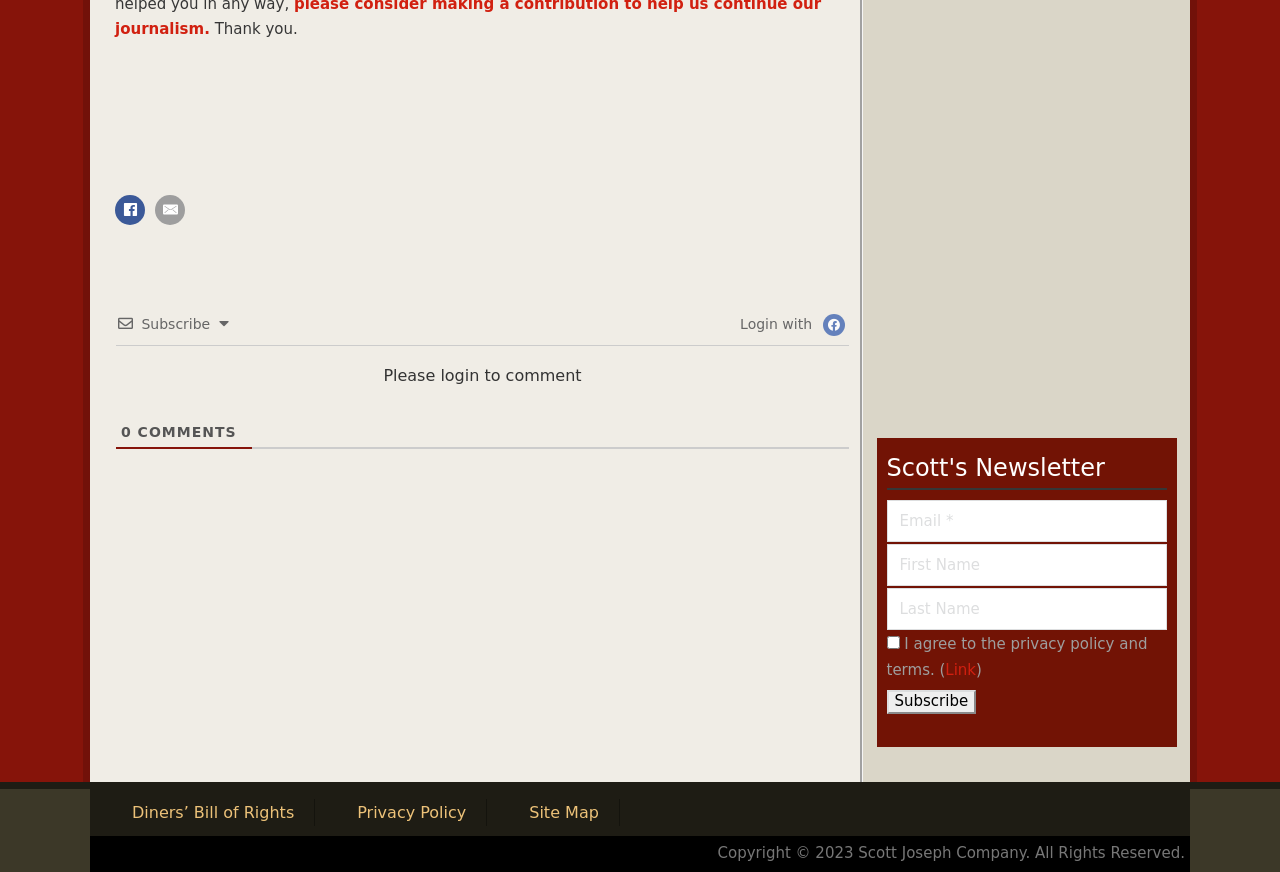Locate the bounding box coordinates of the element's region that should be clicked to carry out the following instruction: "Subscribe". The coordinates need to be four float numbers between 0 and 1, i.e., [left, top, right, bottom].

[0.693, 0.792, 0.763, 0.818]